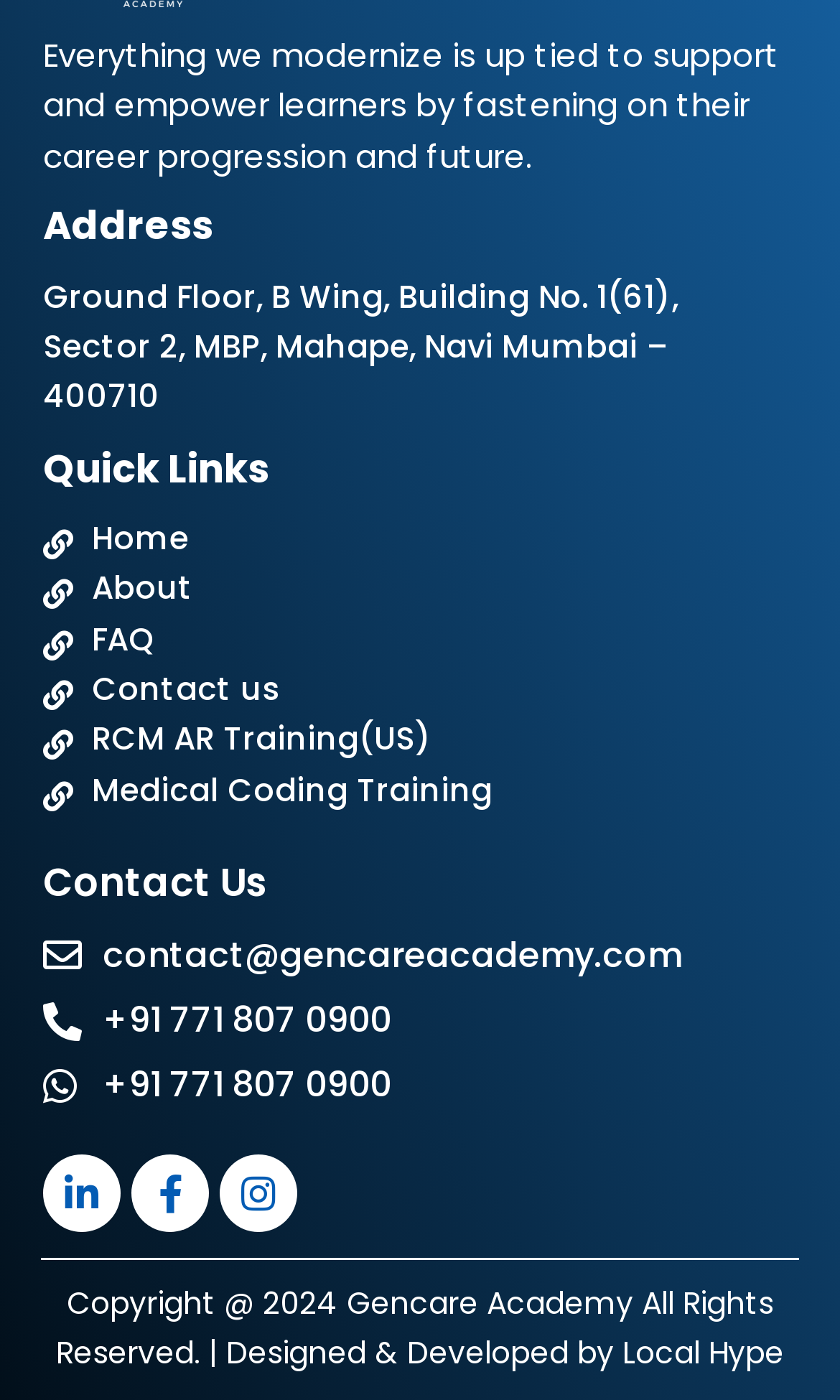Find the bounding box coordinates of the clickable region needed to perform the following instruction: "Click on Home". The coordinates should be provided as four float numbers between 0 and 1, i.e., [left, top, right, bottom].

[0.051, 0.368, 0.949, 0.404]